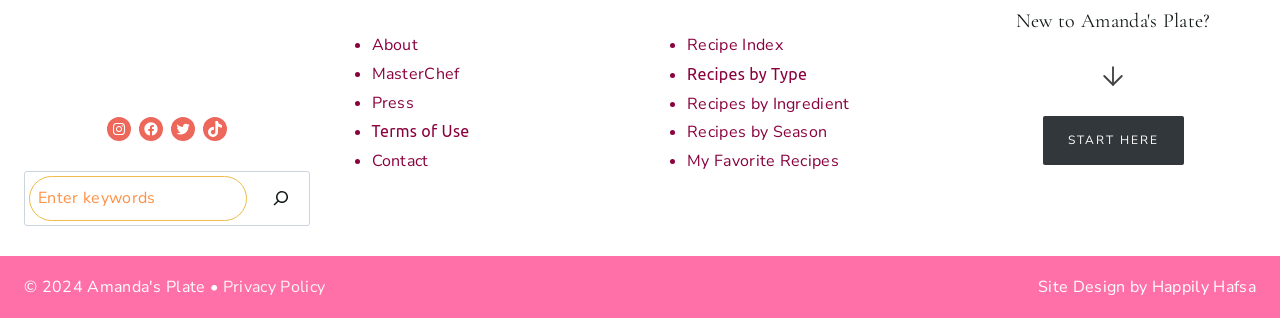Show the bounding box coordinates of the element that should be clicked to complete the task: "Read the Terms of Use".

[0.29, 0.385, 0.367, 0.441]